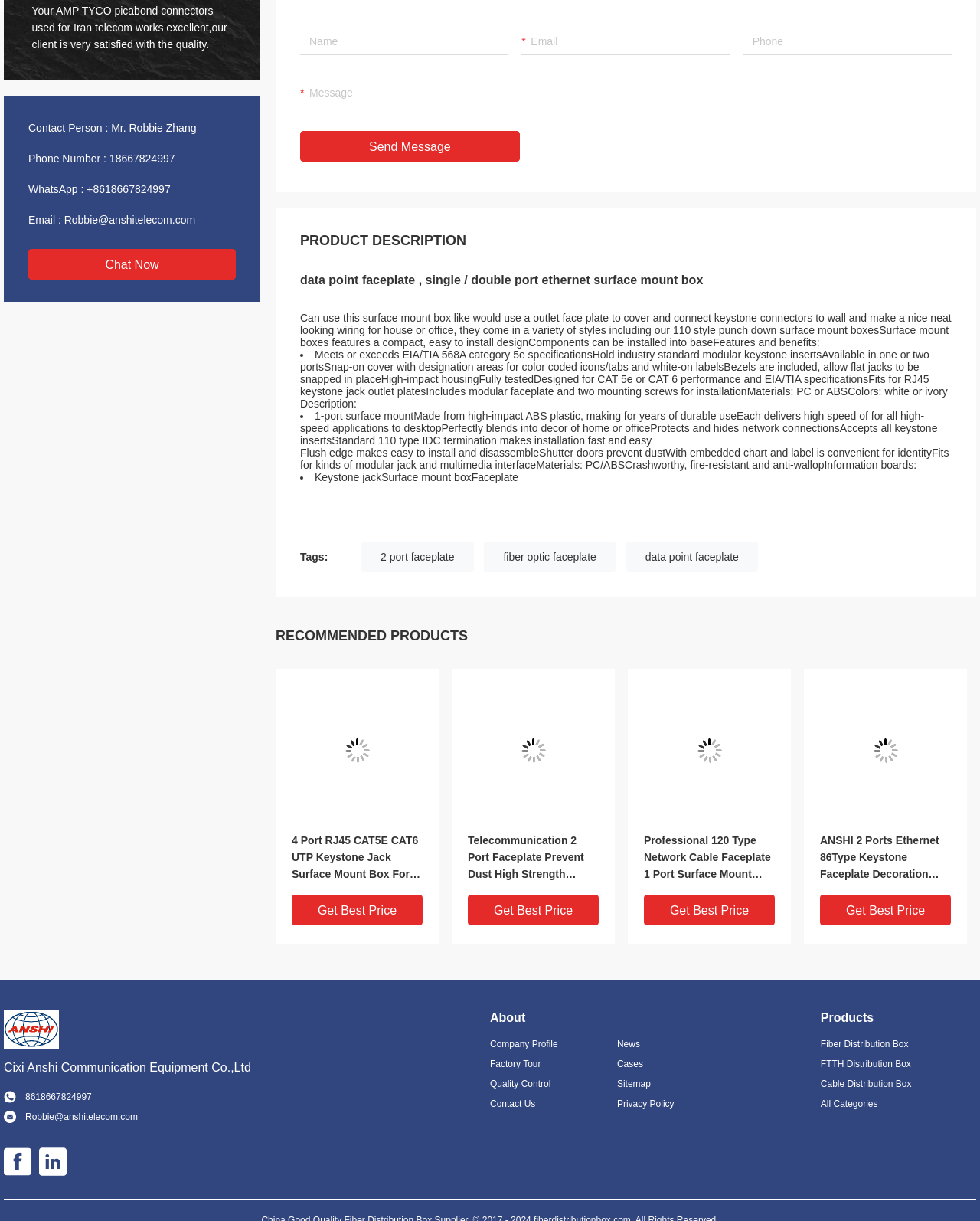How many ports does the surface mount box have?
Provide a comprehensive and detailed answer to the question.

The number of ports can be found in the product description section, which mentions 'single / double port ethernet surface mount box', indicating that the surface mount box can have either 1 or 2 ports.